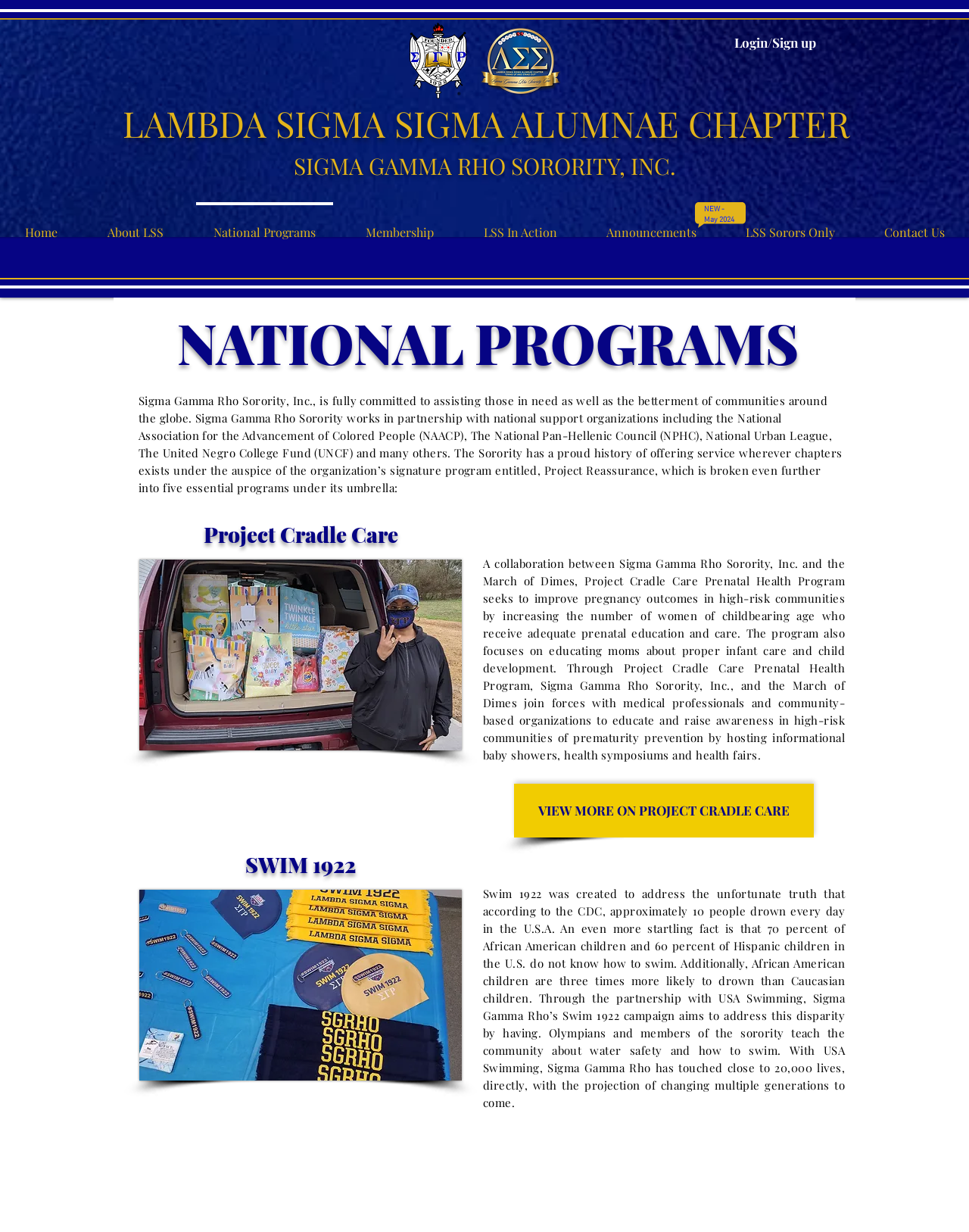Locate the bounding box coordinates of the clickable region necessary to complete the following instruction: "Read about Project Cradle Care". Provide the coordinates in the format of four float numbers between 0 and 1, i.e., [left, top, right, bottom].

[0.027, 0.422, 0.593, 0.447]